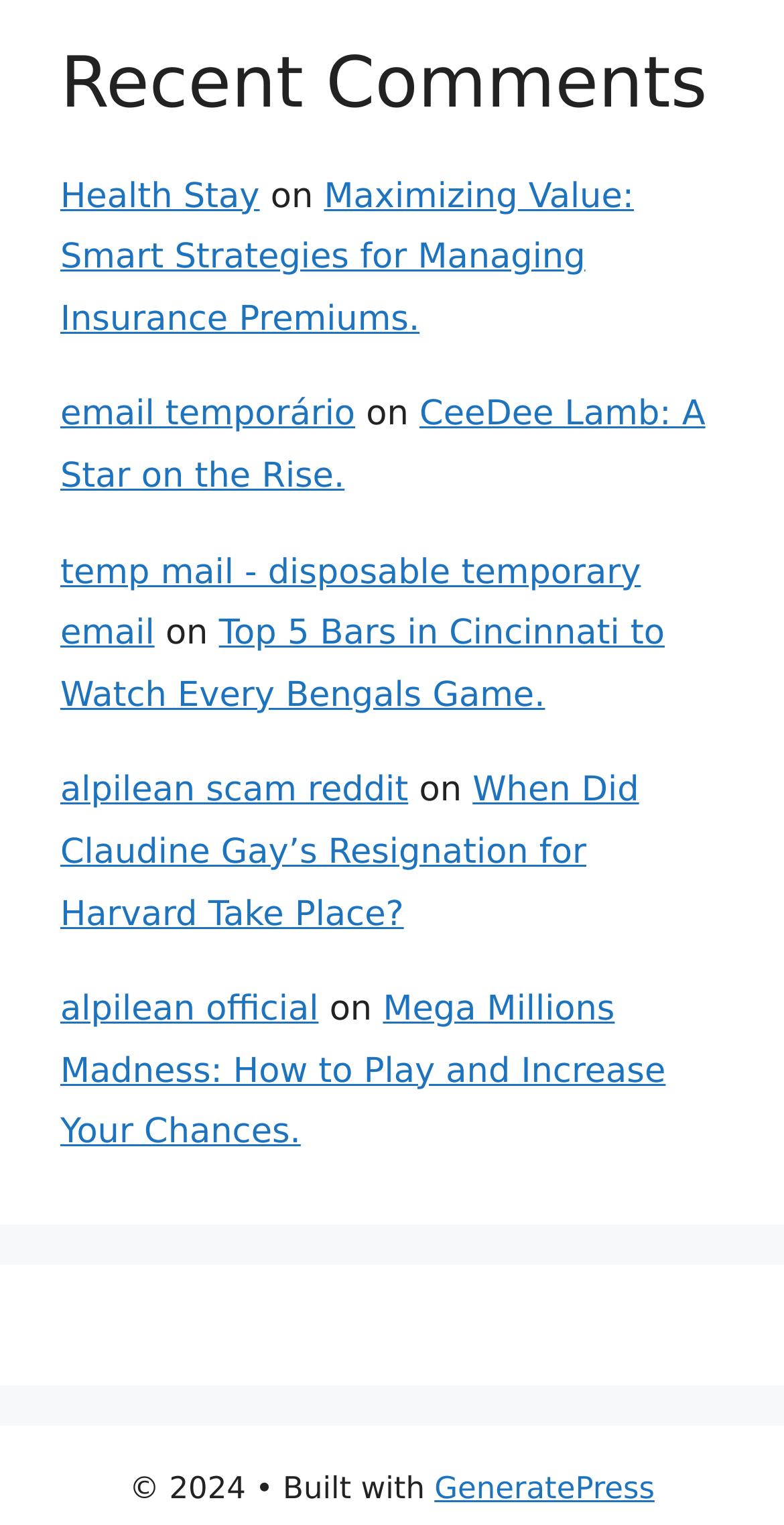What is the purpose of the FooterAsNonLandmark elements?
Utilize the image to construct a detailed and well-explained answer.

The FooterAsNonLandmark elements are used to separate each article from the others. They do not contain any specific text or links, but rather serve as a divider between the articles.